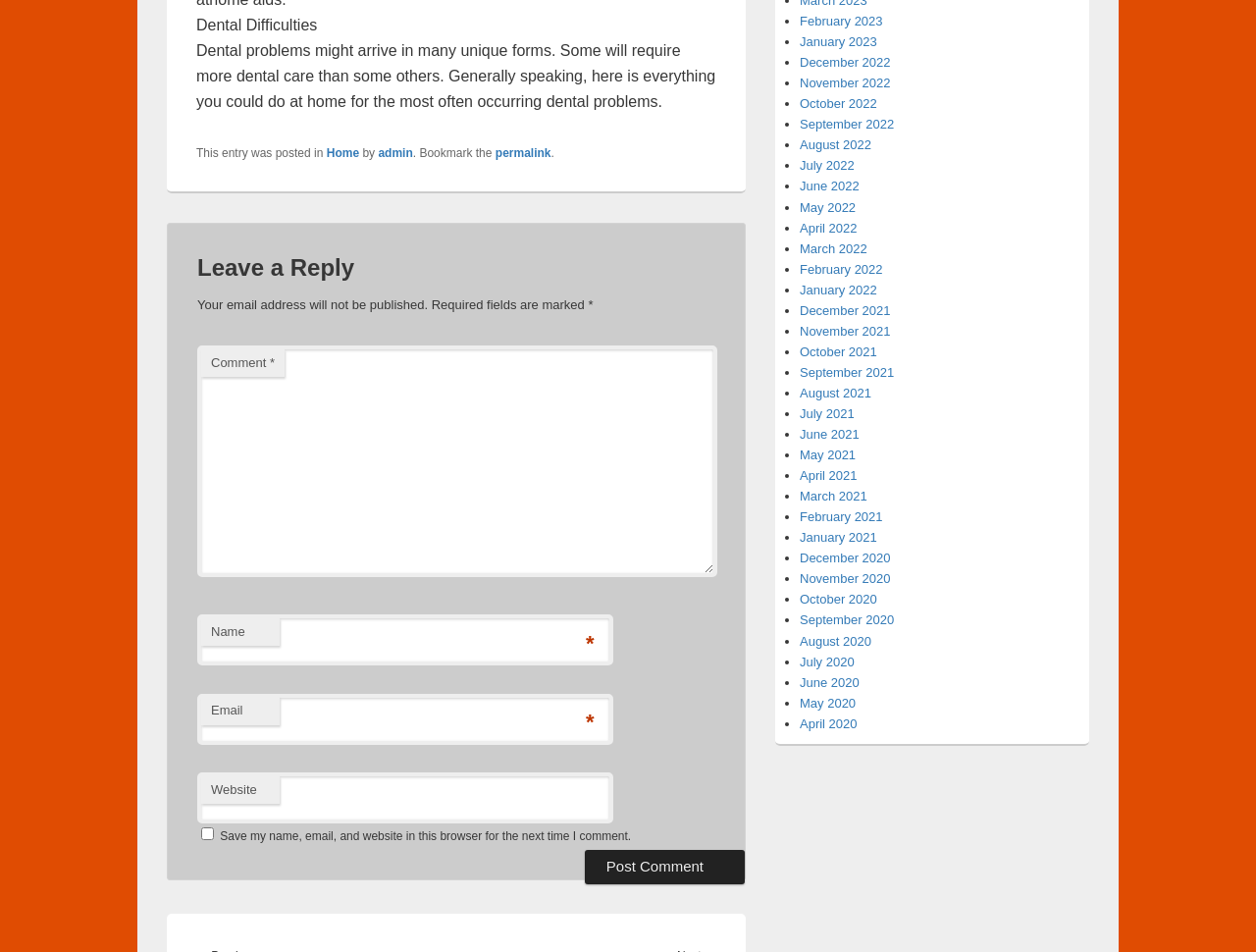What is the purpose of the checkbox?
Kindly offer a comprehensive and detailed response to the question.

The checkbox is labeled 'Save my name, email, and website in this browser for the next time I comment.' This suggests that the purpose of the checkbox is to save the user's data for future comments.